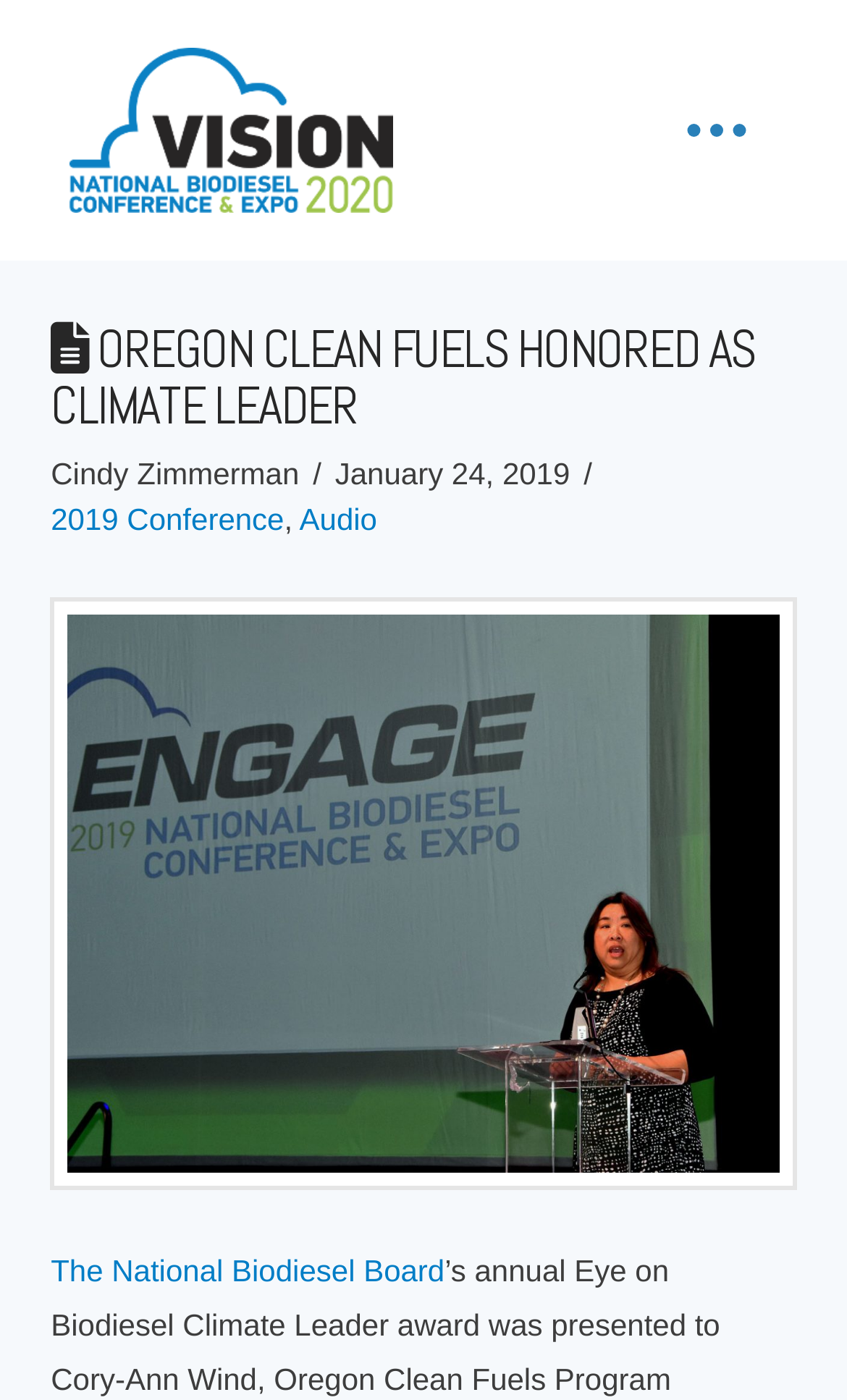Identify the coordinates of the bounding box for the element described below: "AltNewsAg". Return the coordinates as four float numbers between 0 and 1: [left, top, right, bottom].

None